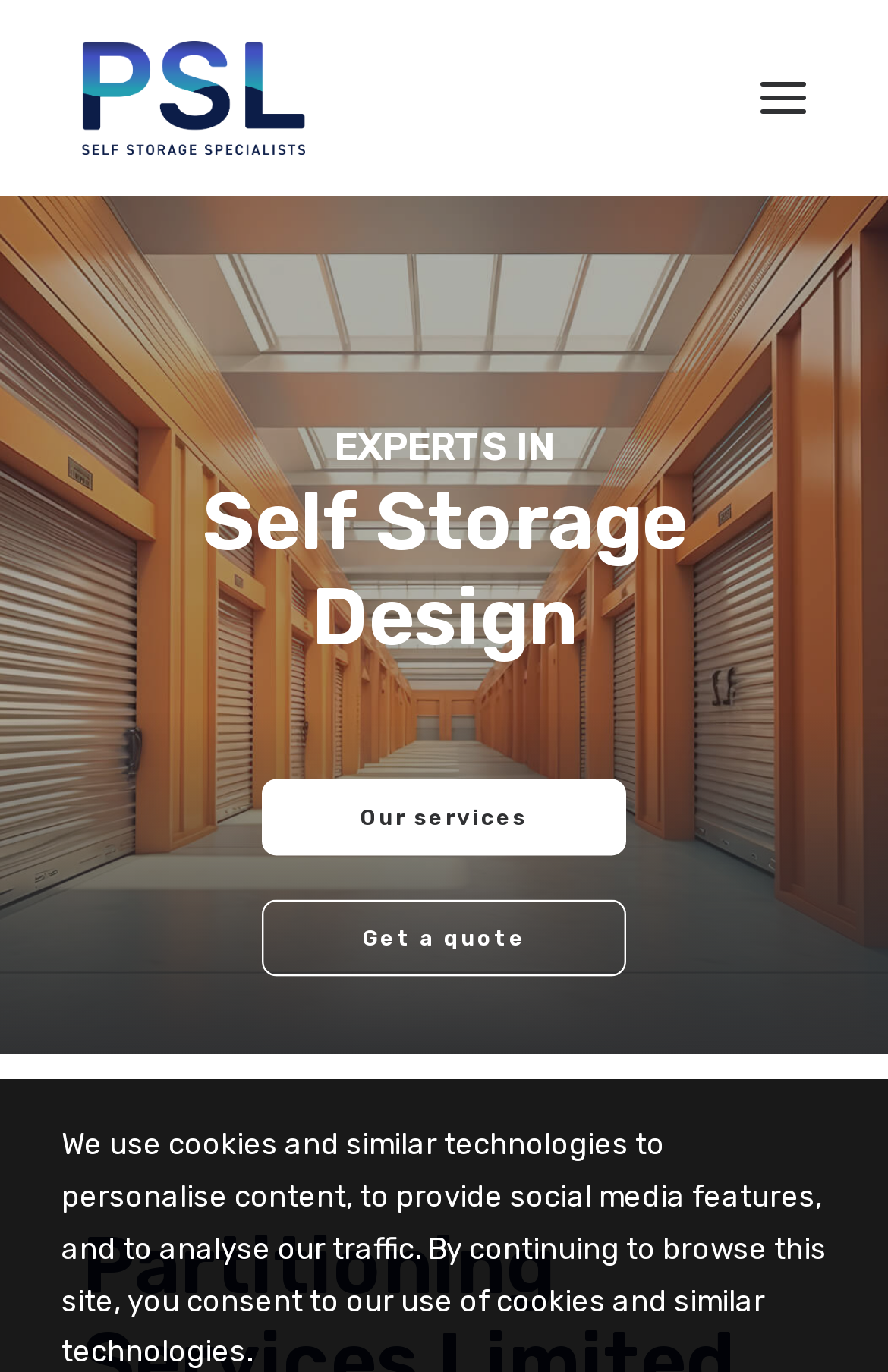How many main navigation links are there?
Based on the image, answer the question with as much detail as possible.

The main navigation links are located at the top of the webpage, and they are 'Home', 'Services', 'Products', 'Projects', 'News', and 'Contact'. I counted them by looking at the links with the '' symbol next to them.